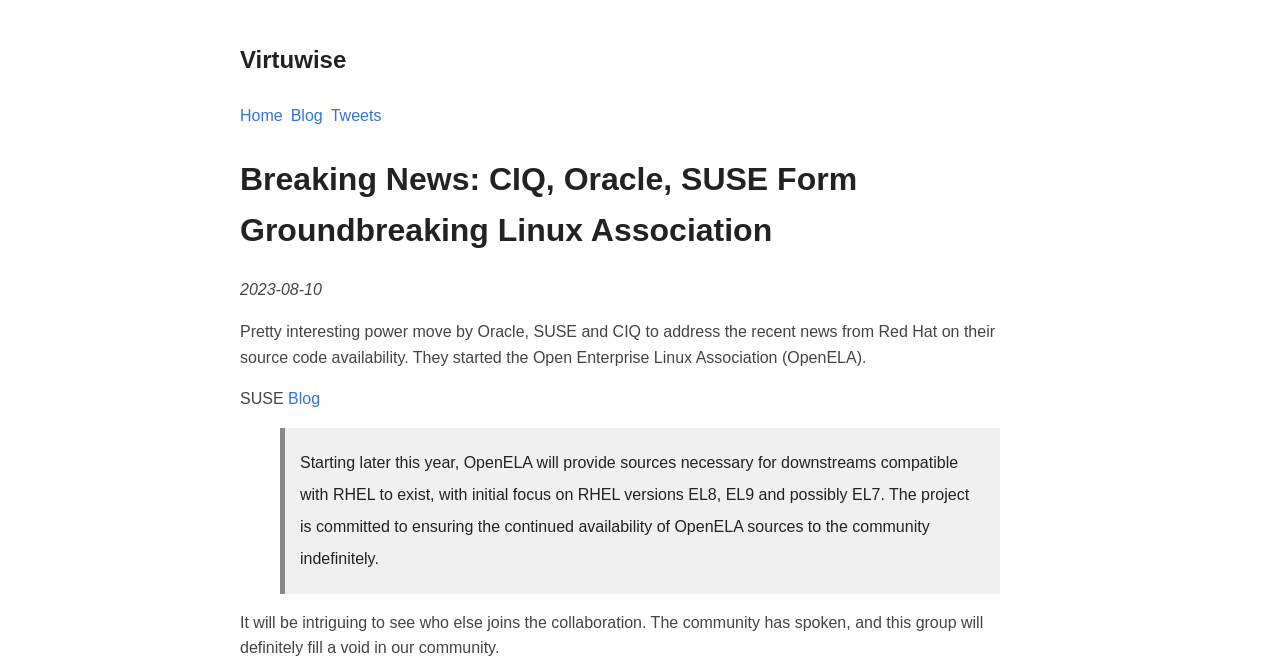Given the webpage screenshot and the description, determine the bounding box coordinates (top-left x, top-left y, bottom-right x, bottom-right y) that define the location of the UI element matching this description: Blog

[0.227, 0.161, 0.252, 0.186]